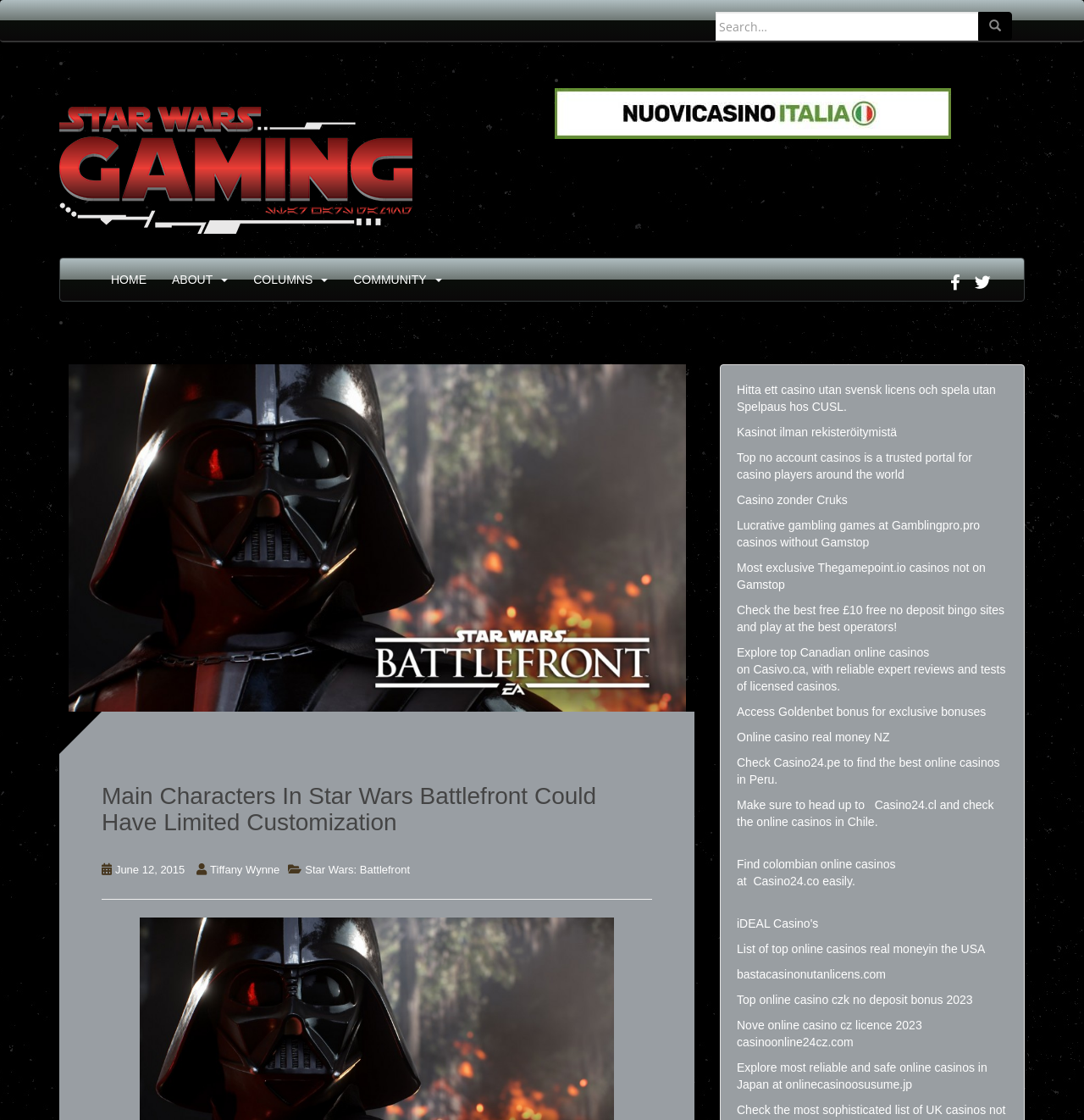Determine the main heading of the webpage and generate its text.

Main Characters In Star Wars Battlefront Could Have Limited Customization